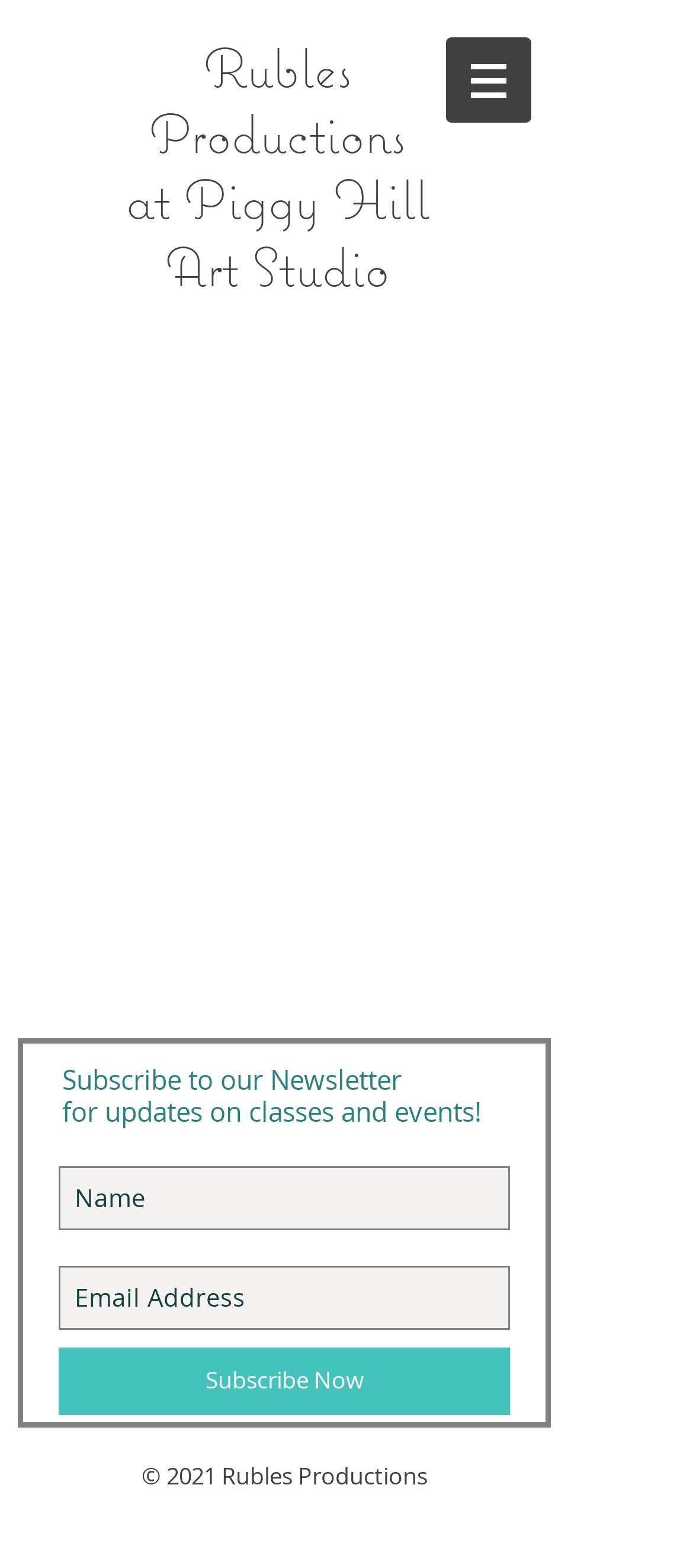Using the element description: "aria-label="Instagram Social Icon"", determine the bounding box coordinates for the specified UI element. The coordinates should be four float numbers between 0 and 1, [left, top, right, bottom].

[0.377, 0.962, 0.444, 0.992]